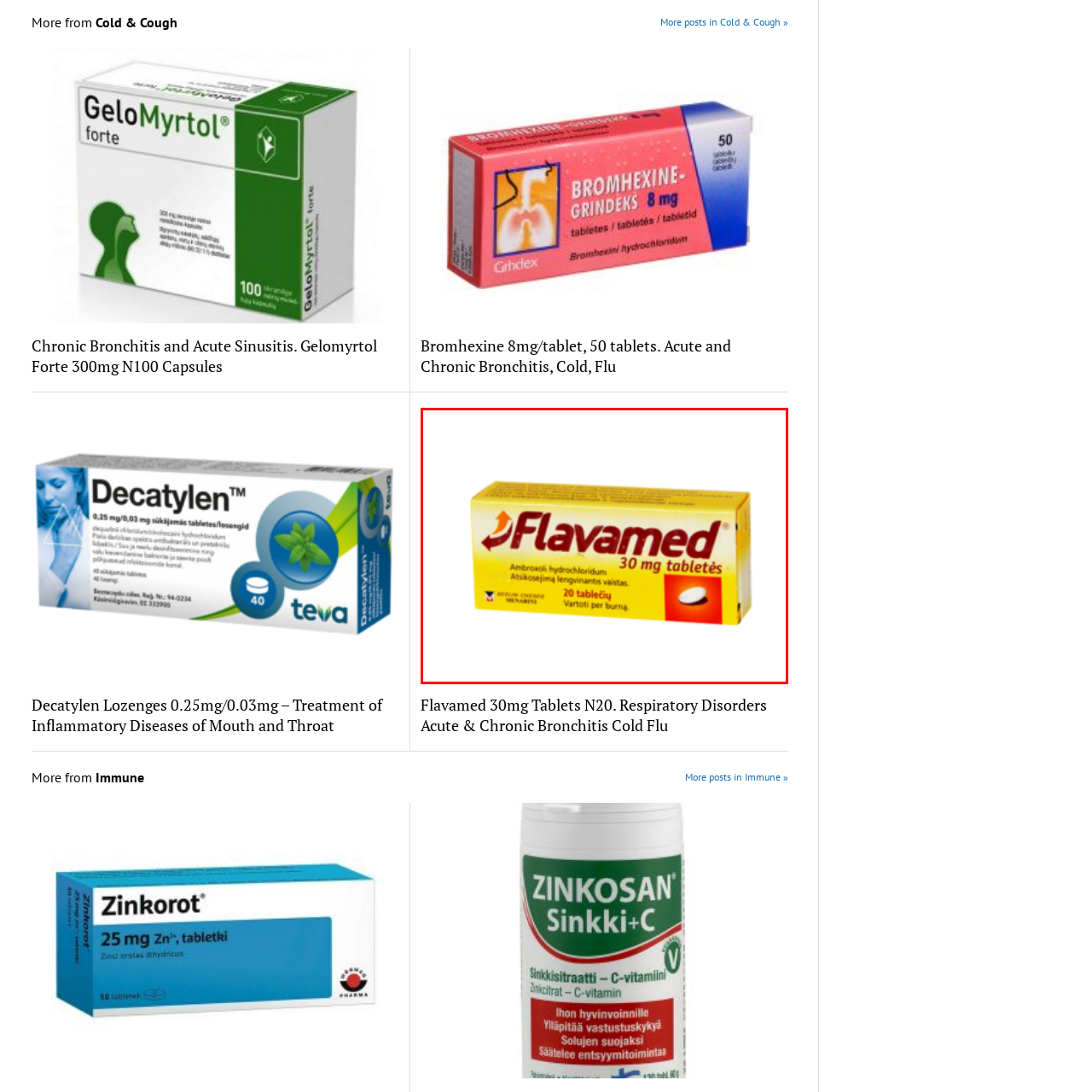Deliver a detailed explanation of the elements found in the red-marked area of the image.

This image showcases a box of Flavamed, a medication designed to alleviate respiratory conditions. The packaging highlights that each tablet contains 30 mg of Ambroxol hydrochloride, indicating its primary ingredient. The box is branded with the name "Flavamed" prominently displayed on the front, along with essential dosage information specifying that the package contains 20 tablets. Flavamed is often used in the treatment of acute and chronic bronchitis, as well as other respiratory disorders associated with mucus buildup. The design is vibrant, featuring a combination of yellow and red colors that attract attention, ensuring it stands out among other pharmaceutical products.